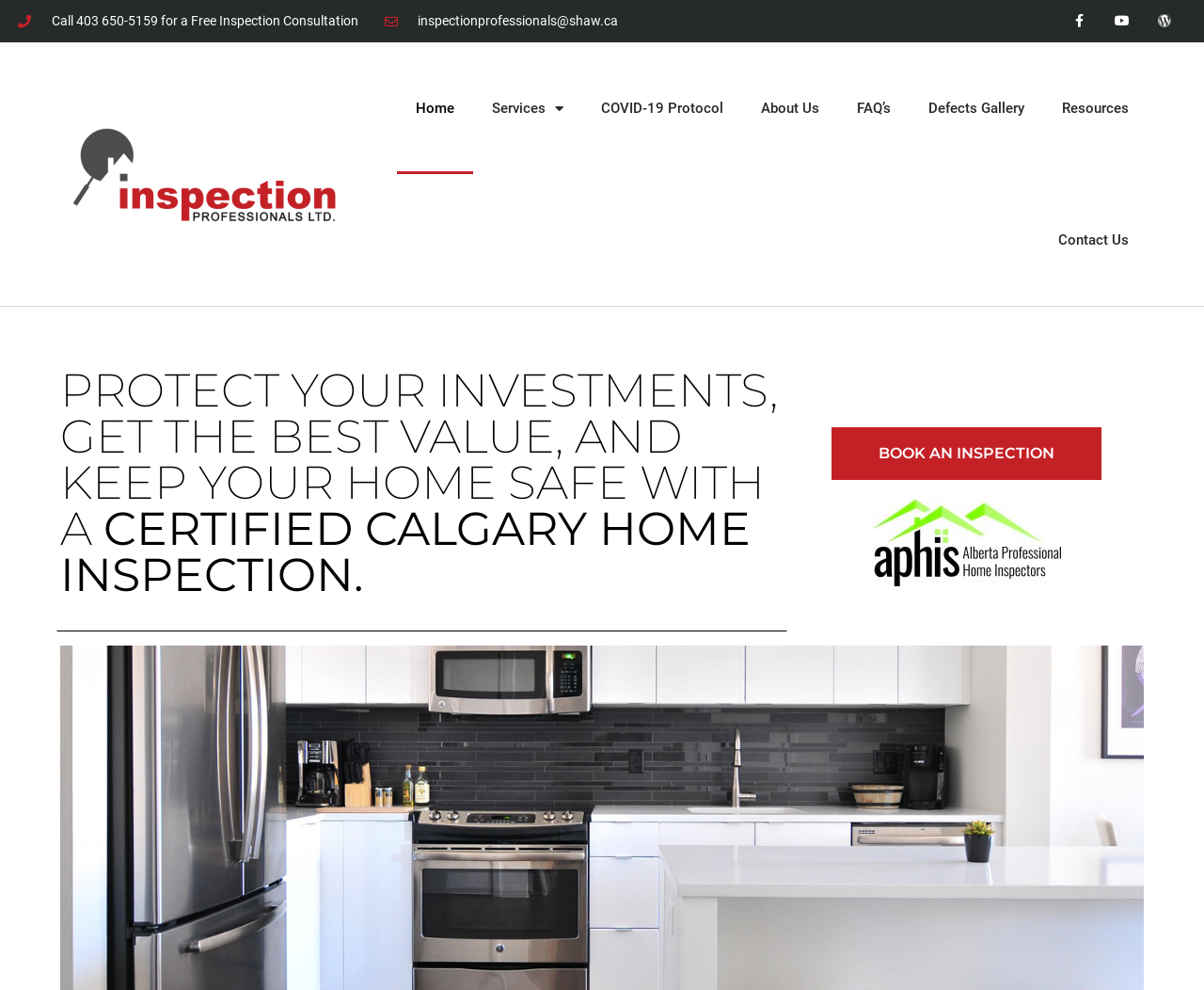Illustrate the webpage thoroughly, mentioning all important details.

The webpage appears to be a professional services website, specifically focused on home inspections. At the top of the page, there is a section with contact information, including a phone number and email address. Below this, there is a navigation menu with links to various pages, including "Home", "Services", "COVID-19 Protocol", "About Us", "FAQ's", "Defects Gallery", "Resources", and "Contact Us". 

The main content of the page is headed by a prominent heading that emphasizes the importance of protecting one's investments and ensuring home safety through certified home inspections. 

On the right side of the page, there is a call-to-action button to "BOOK AN INSPECTION". Below this, there is an image of the company's logo, APHIS - Logo 1.